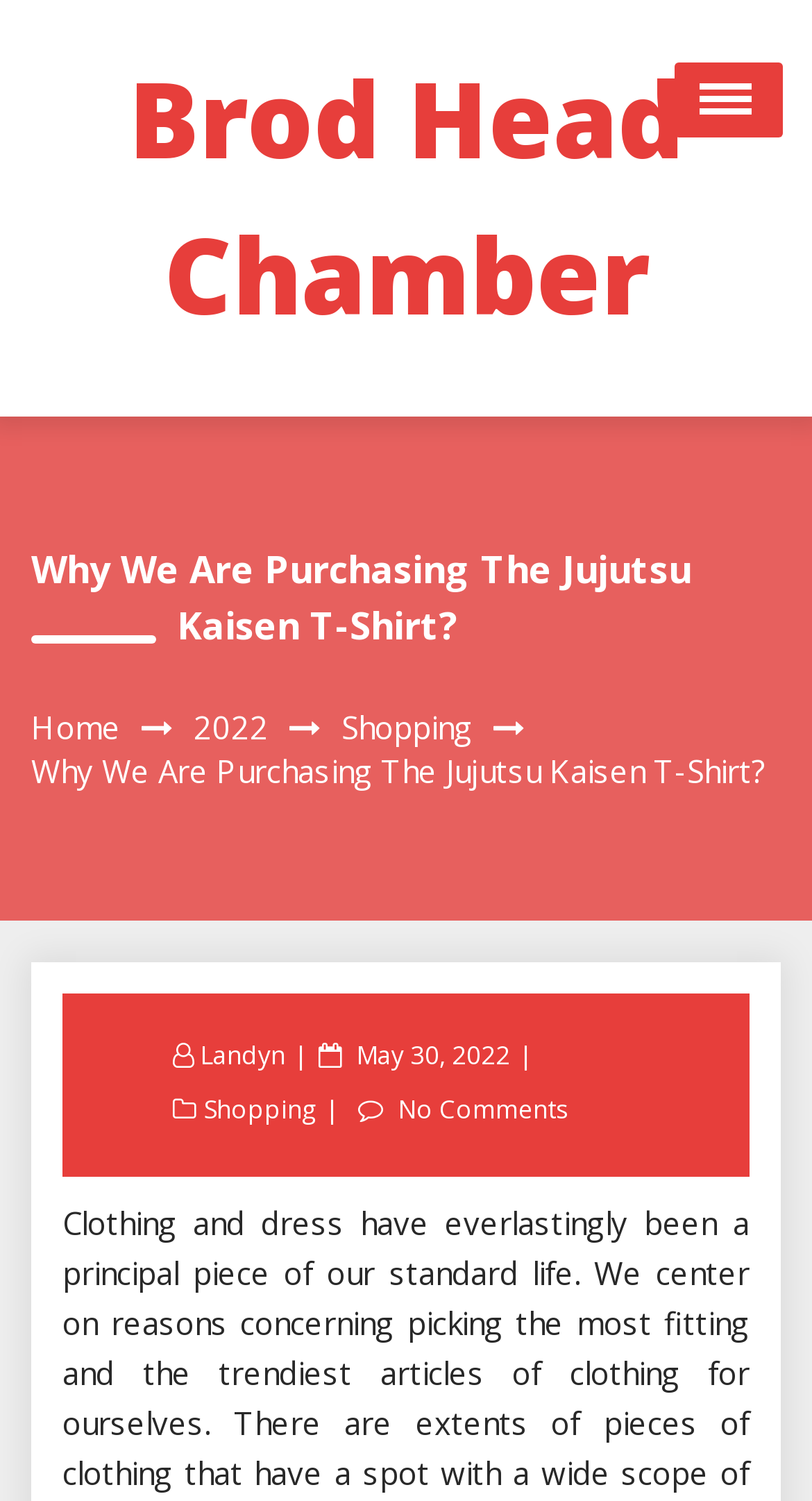Please determine the bounding box coordinates of the element to click in order to execute the following instruction: "Read the post by Landyn". The coordinates should be four float numbers between 0 and 1, specified as [left, top, right, bottom].

[0.246, 0.691, 0.362, 0.714]